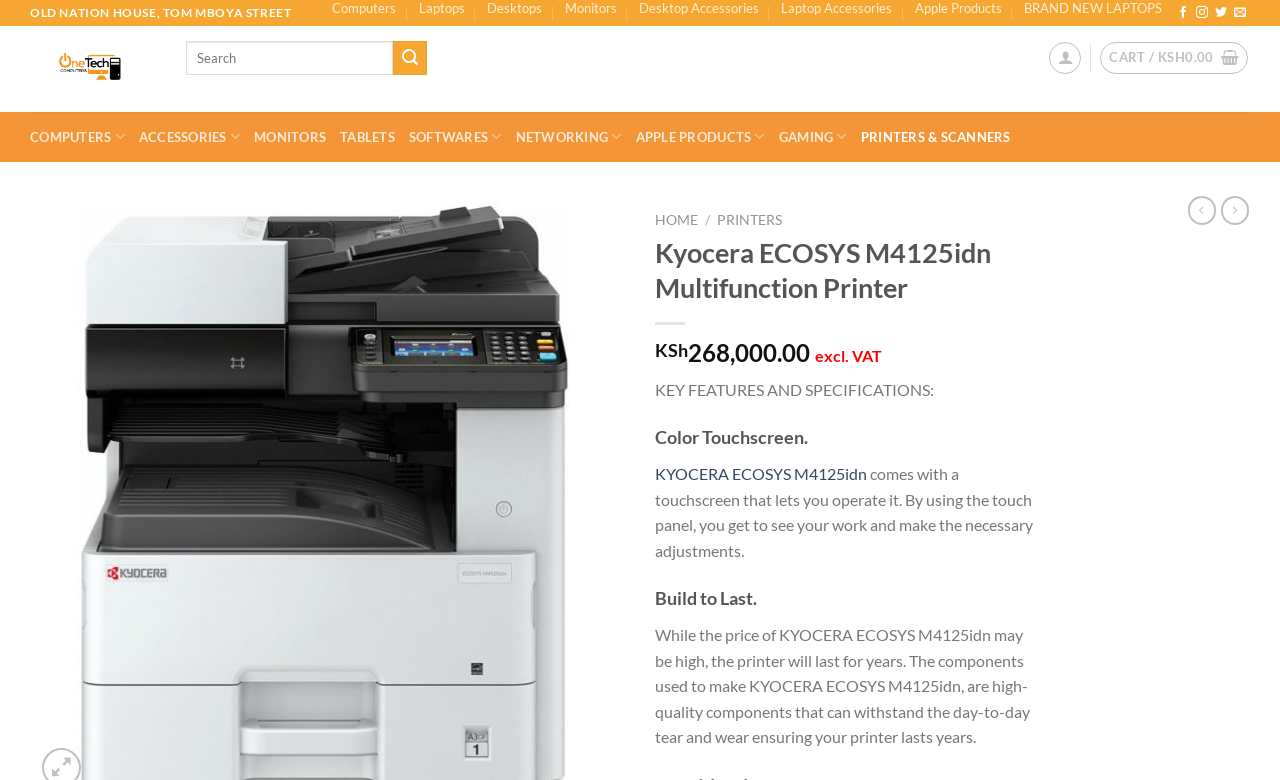Create a detailed narrative of the webpage’s visual and textual elements.

This webpage is about the Kyocera ECOSYS M4125idn Multifunction Printer. At the top, there is a navigation menu with links to various categories such as Computers, Laptops, Desktops, and Monitors. Below this menu, there is a search bar with a submit button. 

On the left side, there is a vertical menu with links to different sections, including Computers, Accessories, Monitors, and Printers & Scanners. There is also a Wishlist button and a link to add to wishlist.

In the main content area, there is a heading that reads "Kyocera ECOSYS M4125idn Multifunction Printer" followed by the price of the printer, KSh 268,000.00, excluding VAT. Below this, there is a section titled "KEY FEATURES AND SPECIFICATIONS" which describes the printer's features, including a color touchscreen that allows users to operate the printer and make adjustments.

Further down, there is another section titled "Build to Last" which explains that the printer is built with high-quality components that can withstand daily wear and tear, ensuring it lasts for years. 

At the bottom of the page, there are social media links and a pagination section with Previous and Next buttons, although they are currently disabled.